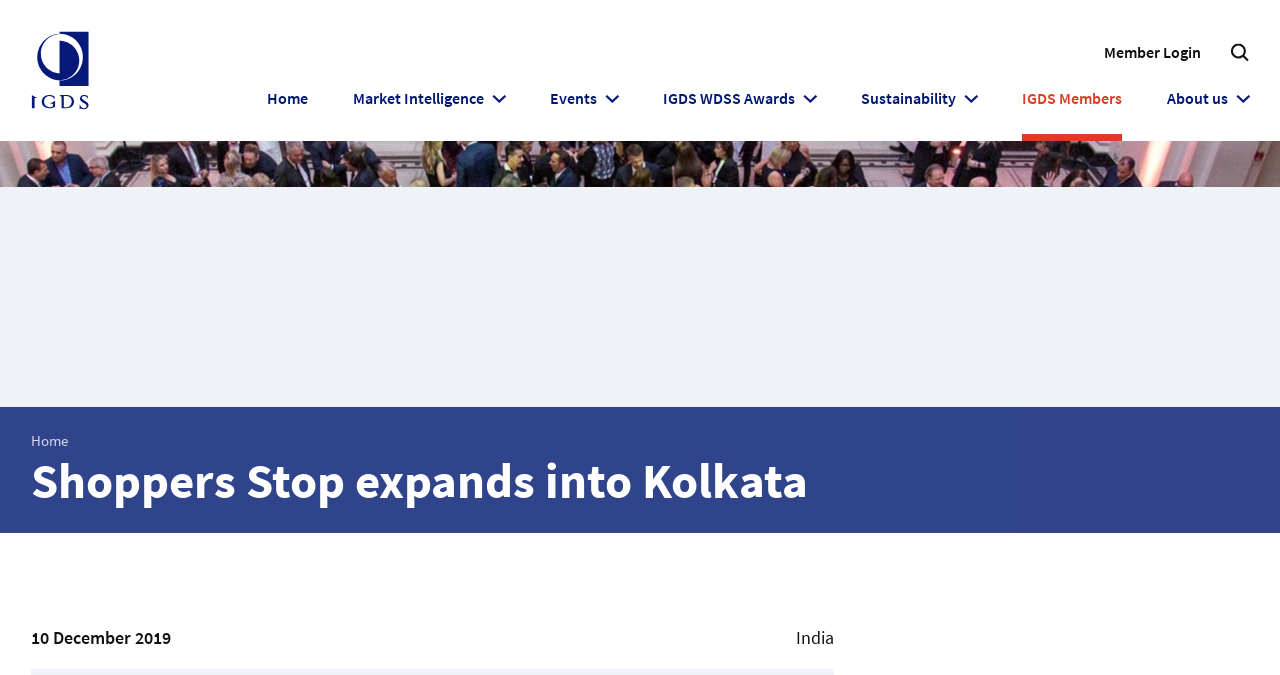Could you locate the bounding box coordinates for the section that should be clicked to accomplish this task: "Go to the home page".

[0.209, 0.129, 0.241, 0.164]